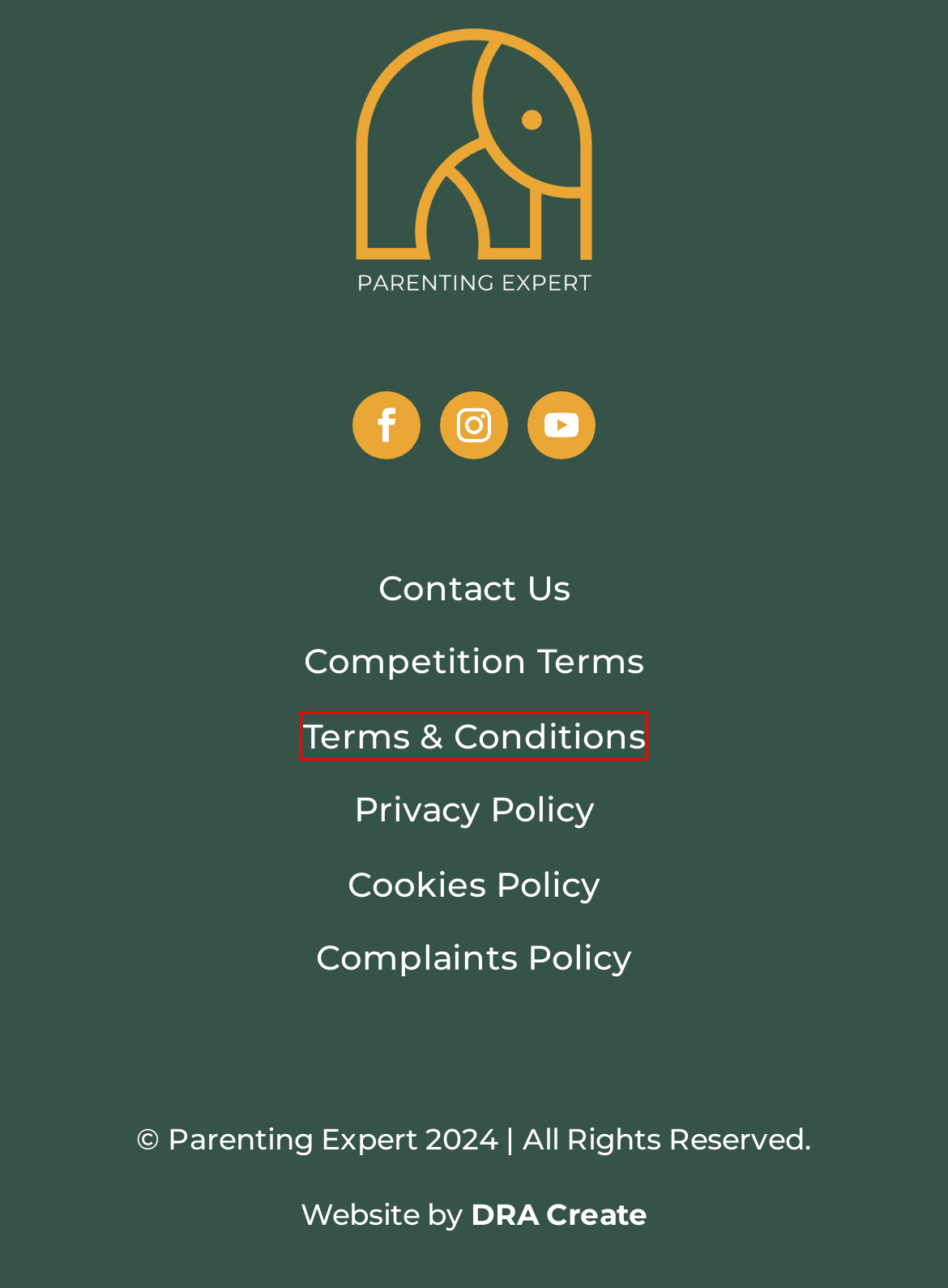Look at the screenshot of a webpage where a red bounding box surrounds a UI element. Your task is to select the best-matching webpage description for the new webpage after you click the element within the bounding box. The available options are:
A. PARENTS Archives | Parenting Expert
B. Cookies Policy | Parenting Expert
C. Contact The Parenting Expert Team | Parenting Expert
D. Web Design Lincoln | Lincolnshire websites for small businesses
E. Complaints Policy | Parenting Expert
F. Privacy Policy | Parenting Expert
G. Terms & Conditions | Parenting Expert
H. Competition Terms & Conditions | Parenting Expert

G